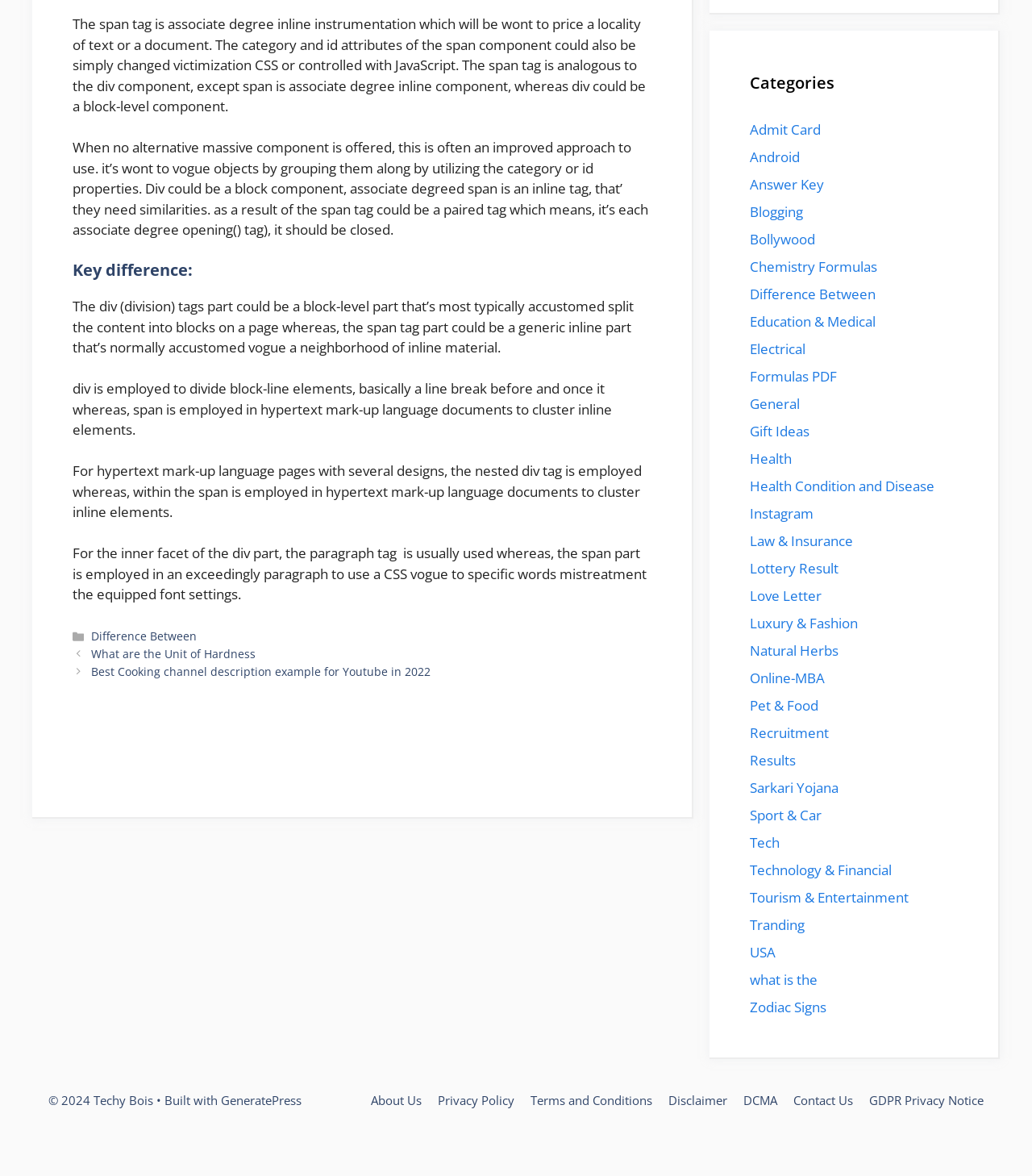Please respond in a single word or phrase: 
How many links are in the footer?

9